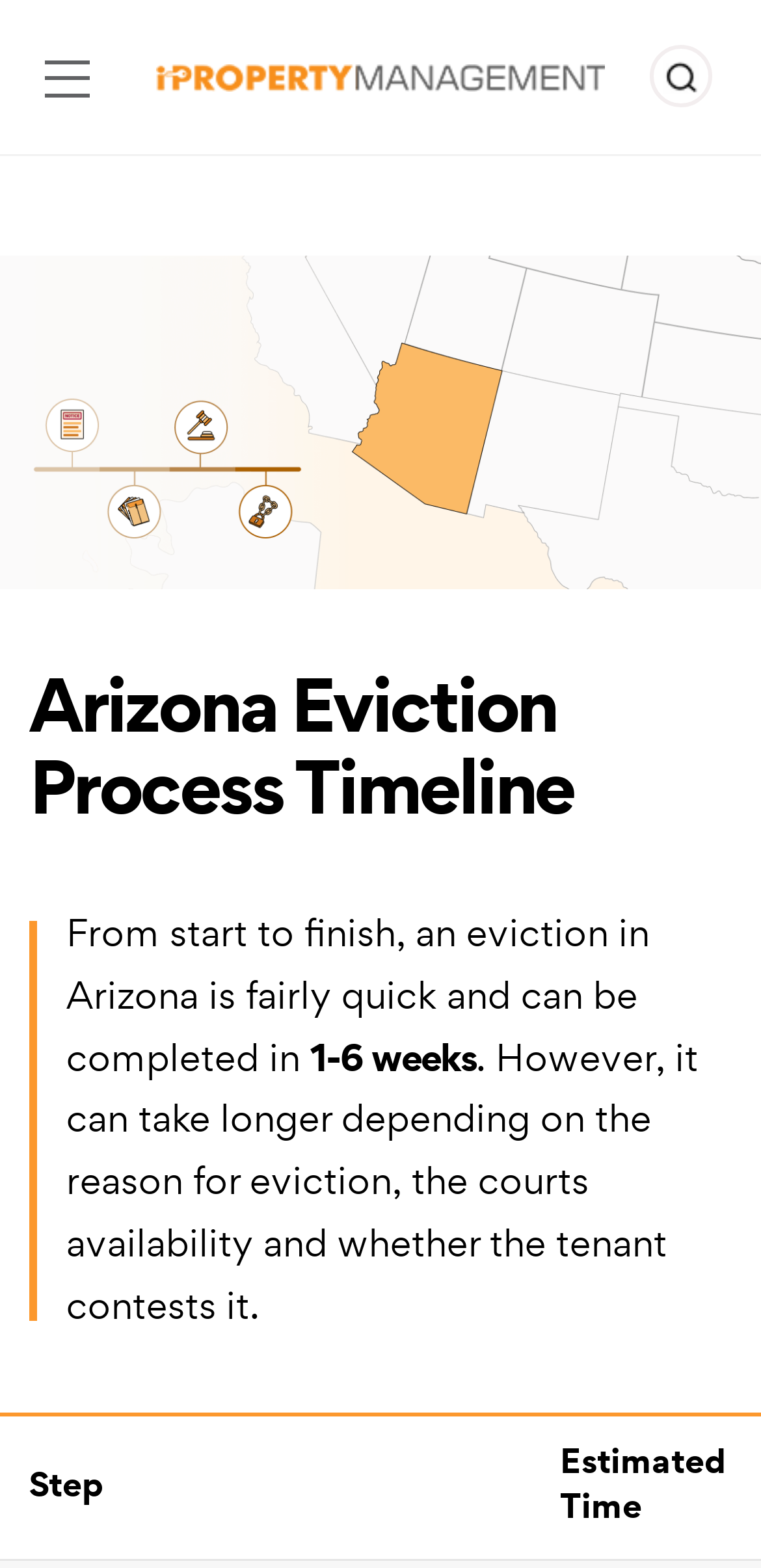Analyze the image and provide a detailed answer to the question: What is the topic of the webpage?

The webpage has a heading 'Arizona Eviction Process Timeline' and the content discusses the timeline of an eviction in Arizona, indicating that the topic of the webpage is the Arizona eviction process.